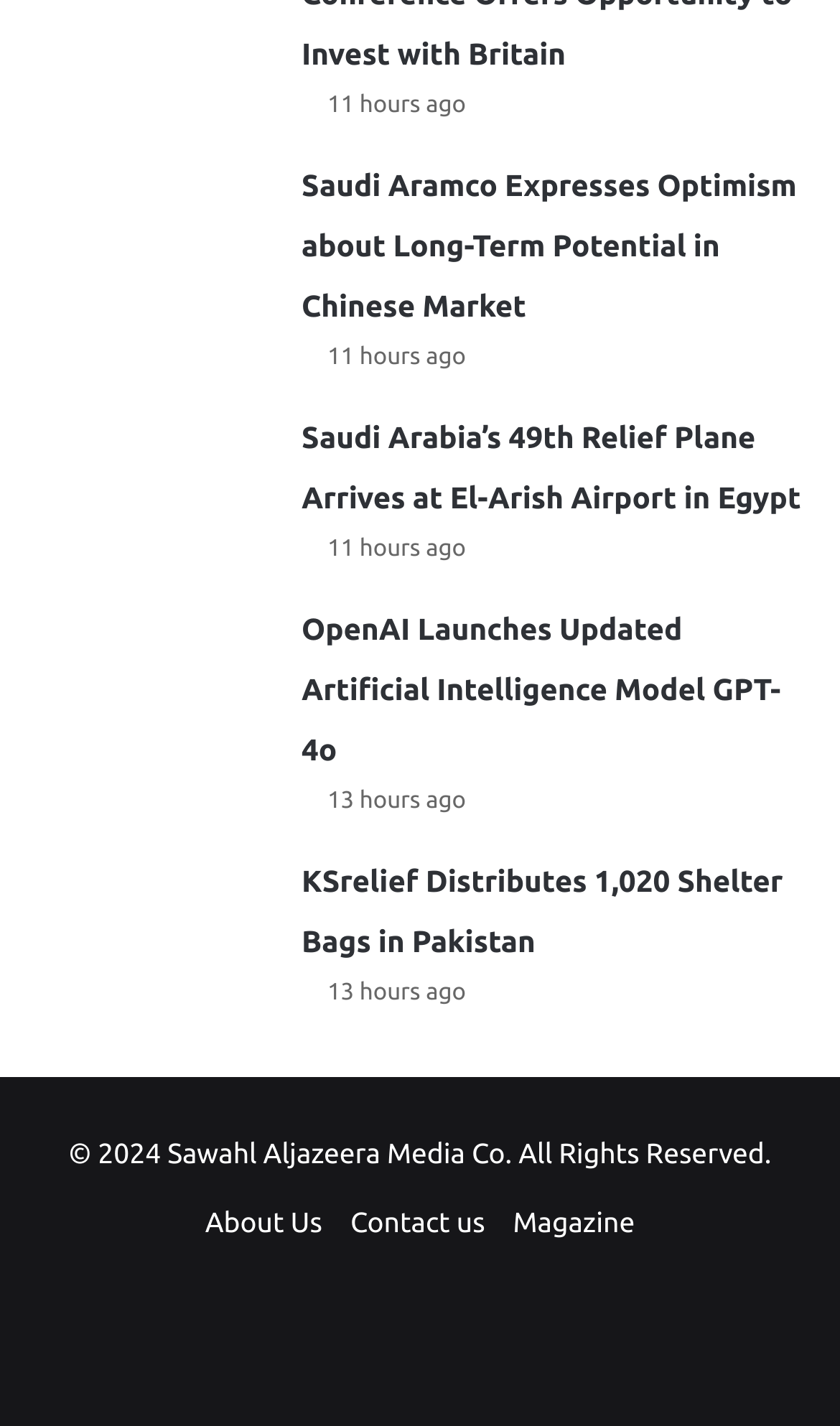Given the element description About Us, identify the bounding box coordinates for the UI element on the webpage screenshot. The format should be (top-left x, top-left y, bottom-right x, bottom-right y), with values between 0 and 1.

[0.244, 0.847, 0.384, 0.868]